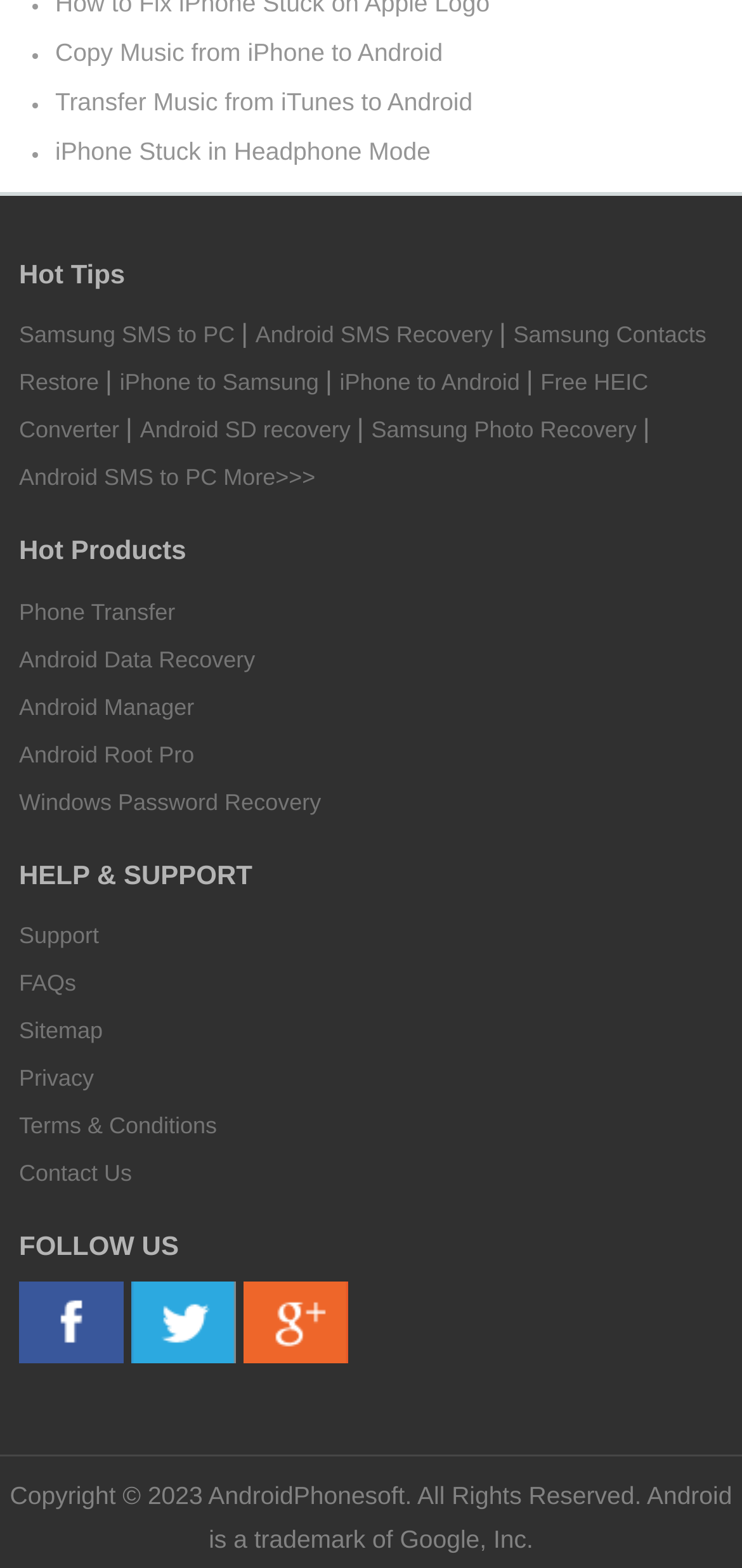What is the first hot tip?
Answer the question in a detailed and comprehensive manner.

The first hot tip is 'Copy Music from iPhone to Android' which is a link located at the top of the webpage, indicated by the list marker '•' and has a bounding box coordinate of [0.074, 0.016, 0.974, 0.047].